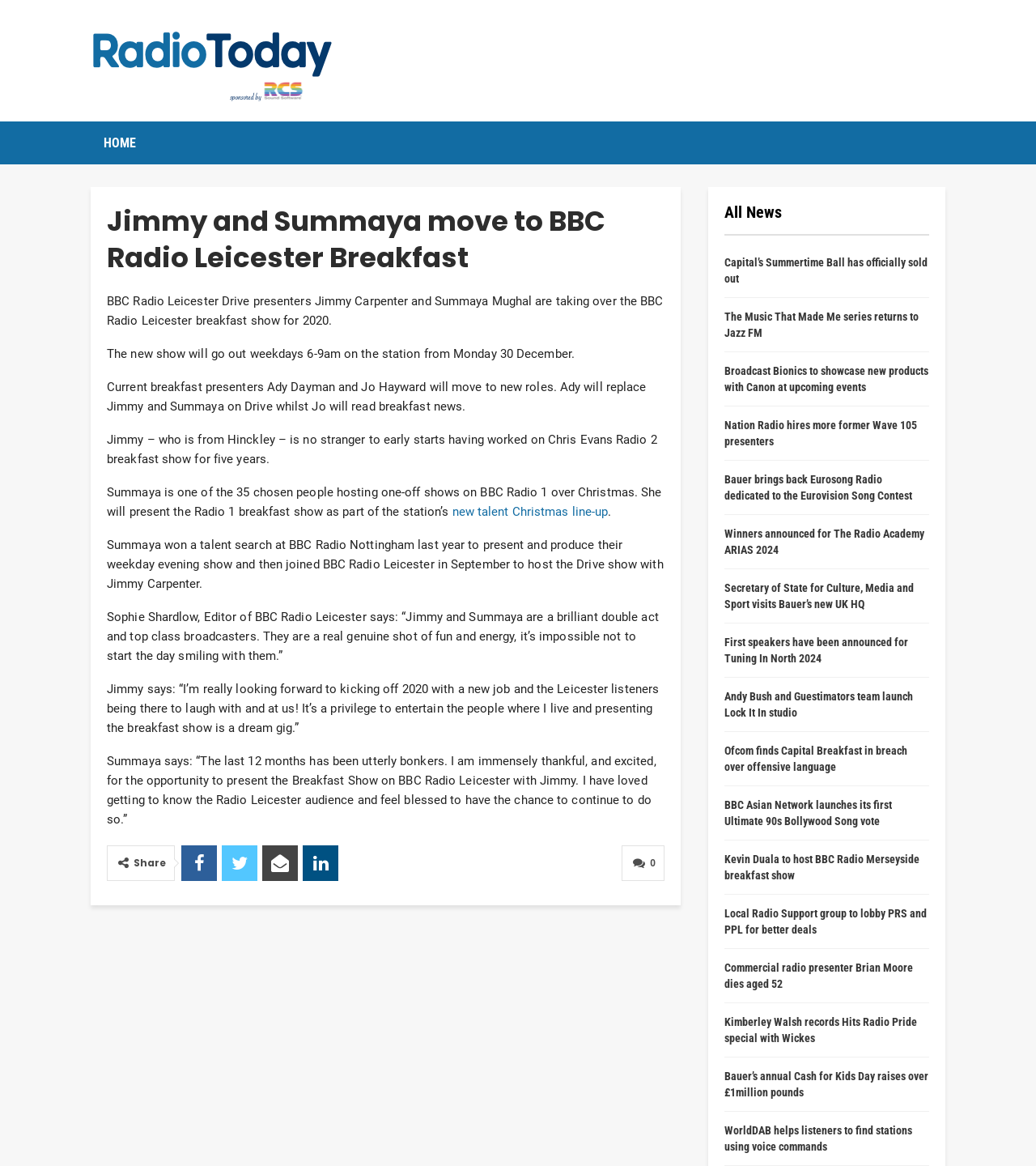Find the bounding box of the UI element described as: "Home". The bounding box coordinates should be given as four float values between 0 and 1, i.e., [left, top, right, bottom].

[0.088, 0.104, 0.144, 0.141]